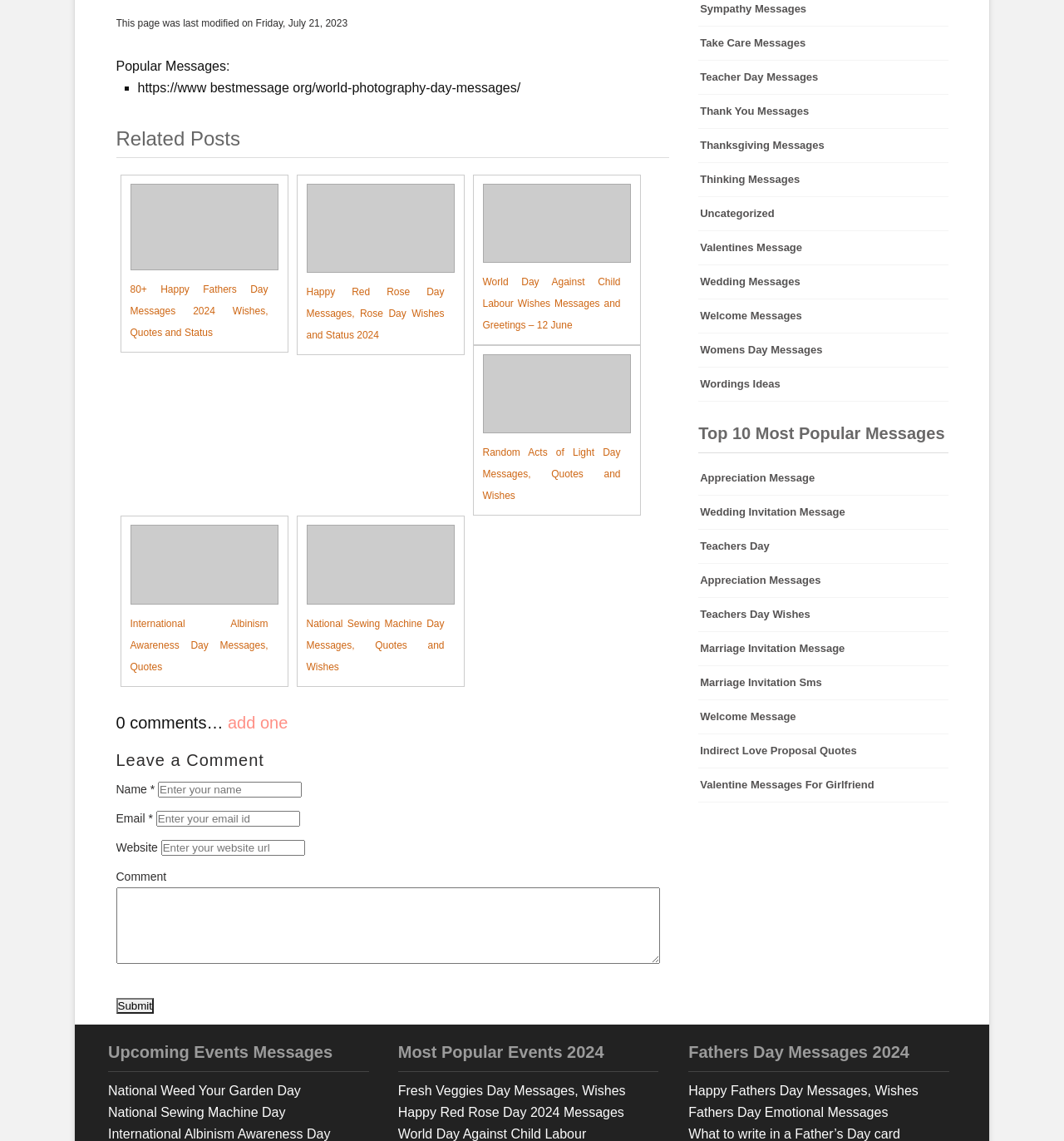Find the bounding box coordinates of the clickable area required to complete the following action: "Click on the 'Submit' button".

[0.109, 0.875, 0.145, 0.888]